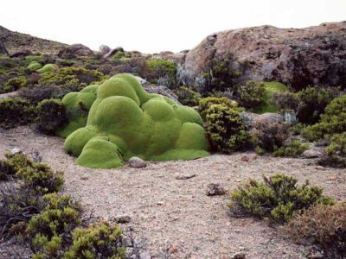Provide a brief response to the question using a single word or phrase: 
What is the focus of Rachel Sussman's project?

The Oldest Living Things in the World